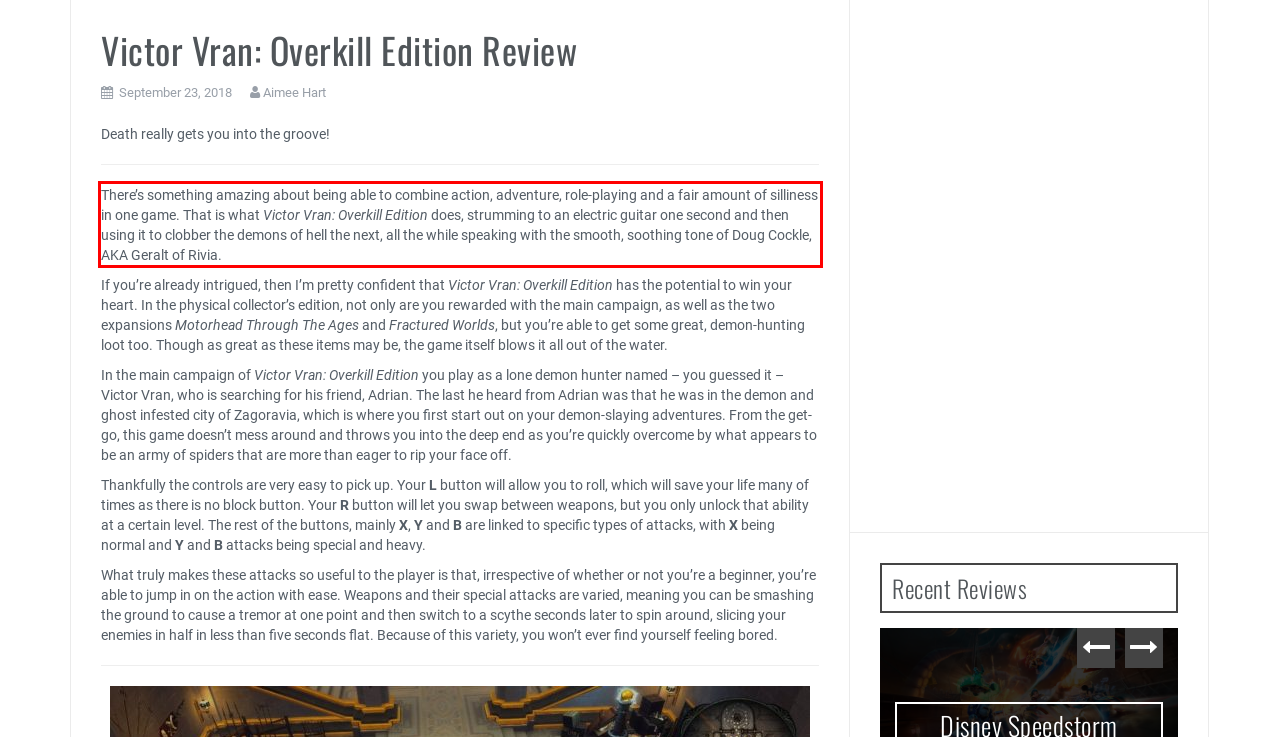Observe the screenshot of the webpage, locate the red bounding box, and extract the text content within it.

There’s something amazing about being able to combine action, adventure, role-playing and a fair amount of silliness in one game. That is what Victor Vran: Overkill Edition does, strumming to an electric guitar one second and then using it to clobber the demons of hell the next, all the while speaking with the smooth, soothing tone of Doug Cockle, AKA Geralt of Rivia.